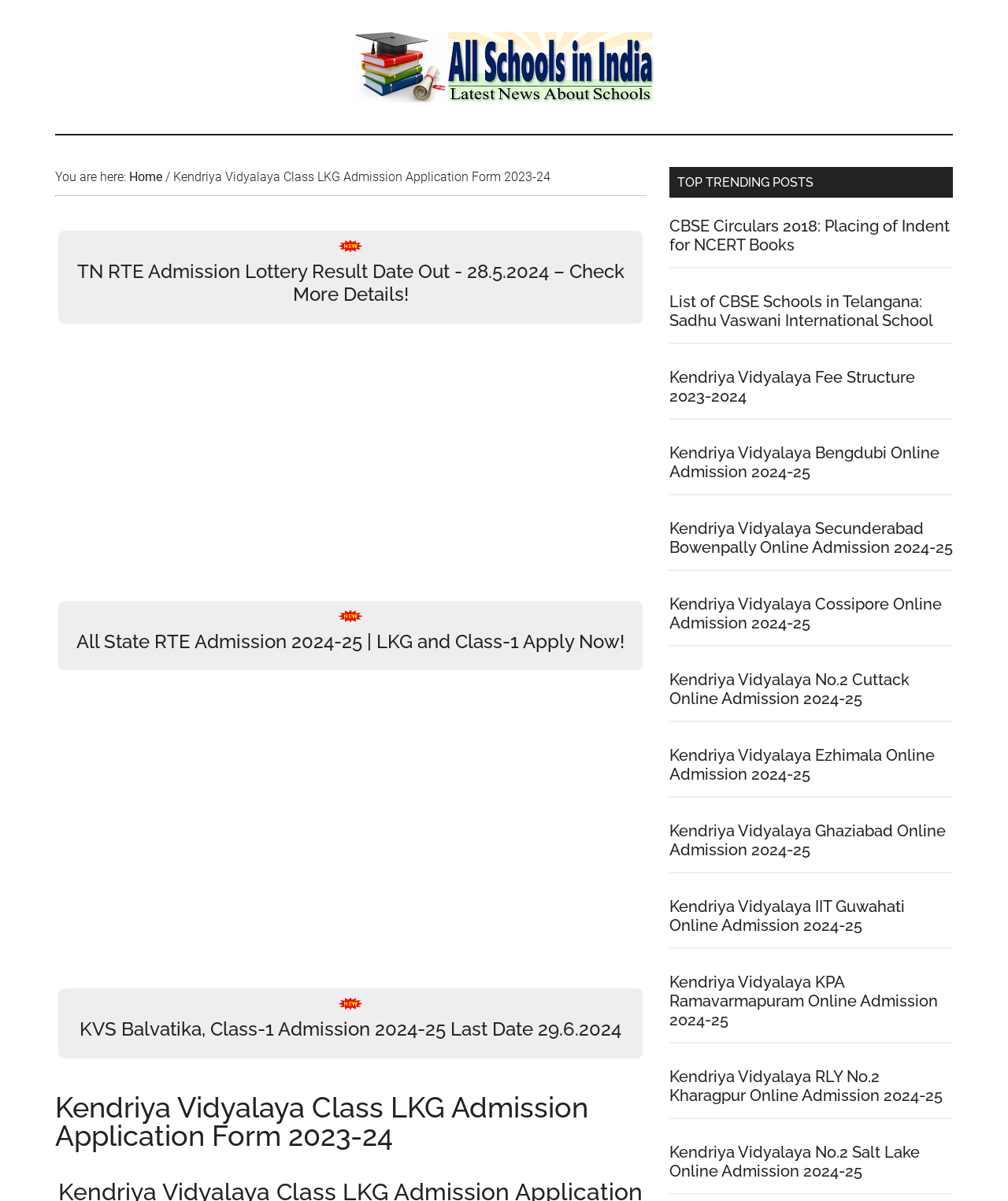How many articles are listed under 'TOP TRENDING POSTS'?
Answer the question with a single word or phrase, referring to the image.

8